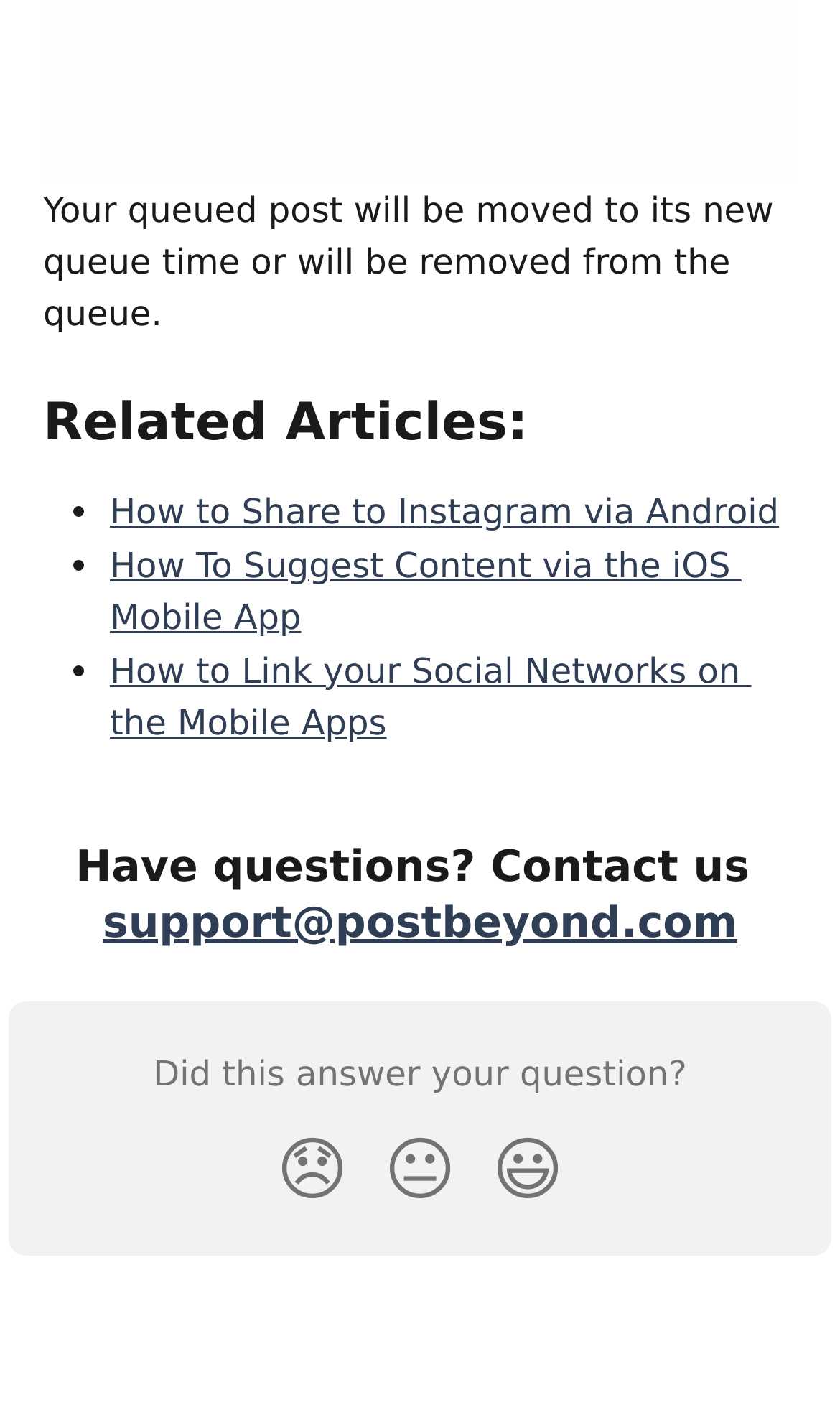What is the email address to contact for support?
Please craft a detailed and exhaustive response to the question.

I found the email address 'support@postbeyond.com' mentioned in the 'Have questions? Contact us' section, which is a link that can be clicked to contact support.